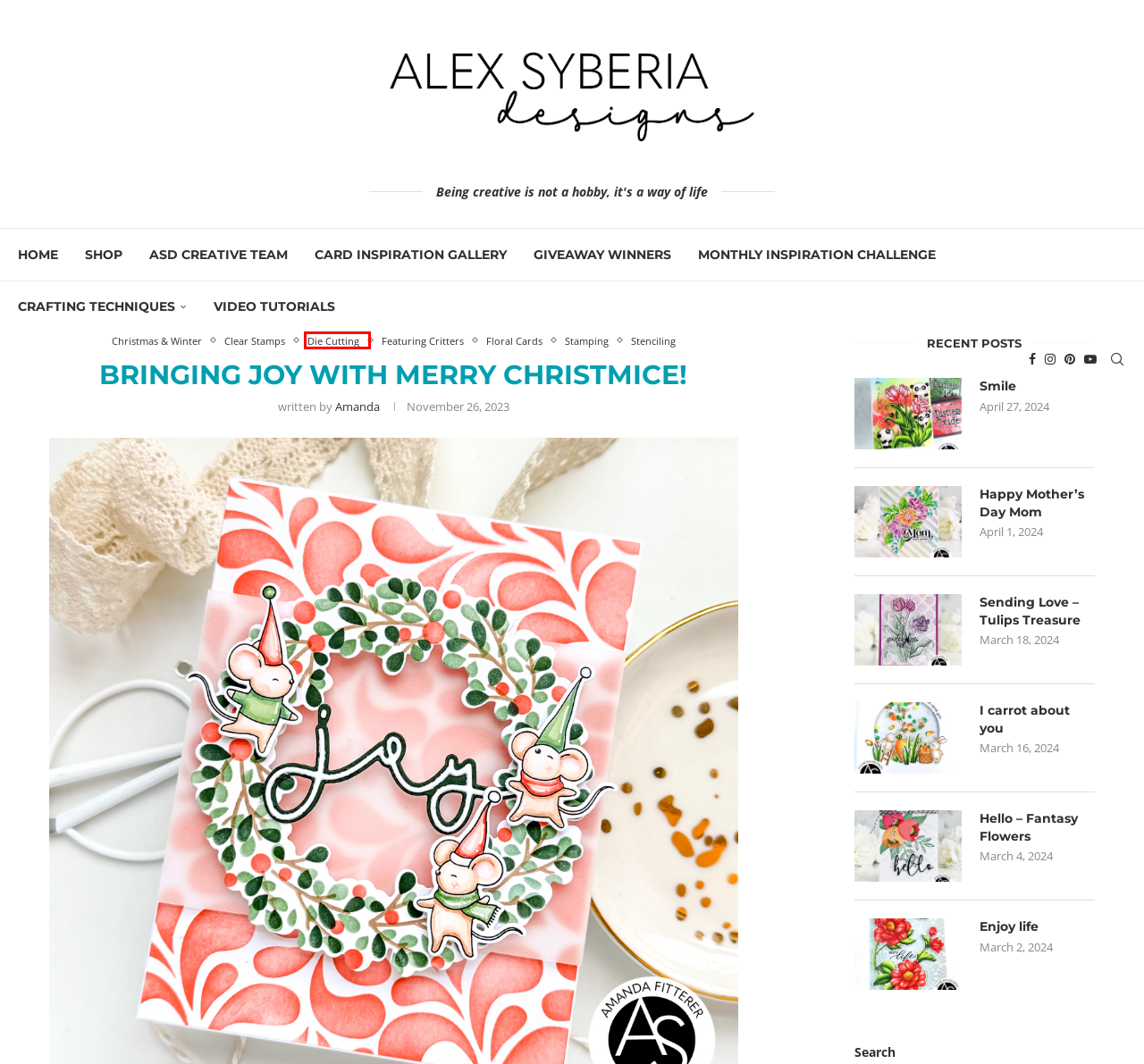You have a screenshot of a webpage with a red bounding box around an element. Choose the best matching webpage description that would appear after clicking the highlighted element. Here are the candidates:
A. Sending Love – Tulips Treasure – Alex Syberia Designs Blog
B. Die Cutting – Alex Syberia Designs Blog
C. I carrot about you – Alex Syberia Designs Blog
D. Stamping – Alex Syberia Designs Blog
E. Smile – Alex Syberia Designs Blog
F. Alex Syberia Designs Creative Team – Alex Syberia Designs Blog
G. Happy Mother’s Day Mom – Alex Syberia Designs Blog
H. card inspiration gallery – Alex Syberia Designs Blog

B